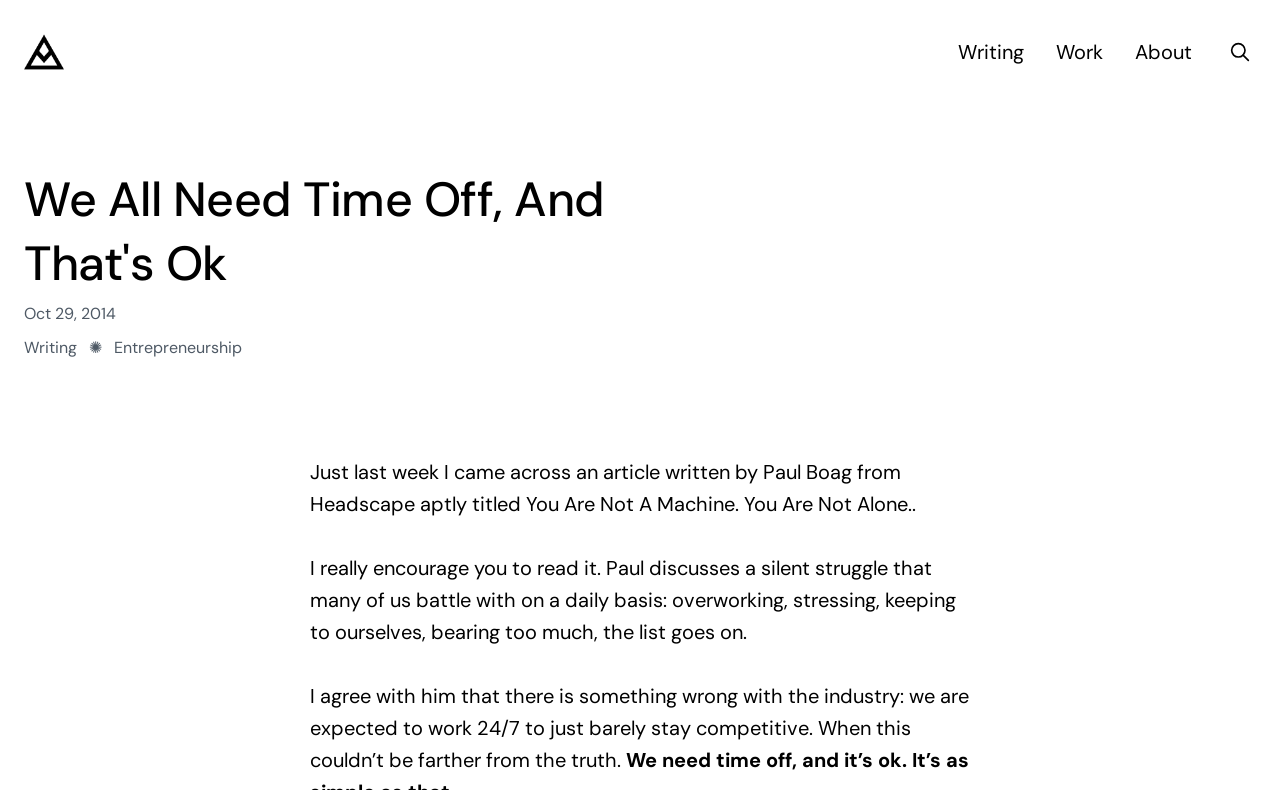Use the details in the image to answer the question thoroughly: 
What is the date of the article?

The date of the article is found below the main heading, where it says 'Oct 29, 2014'.